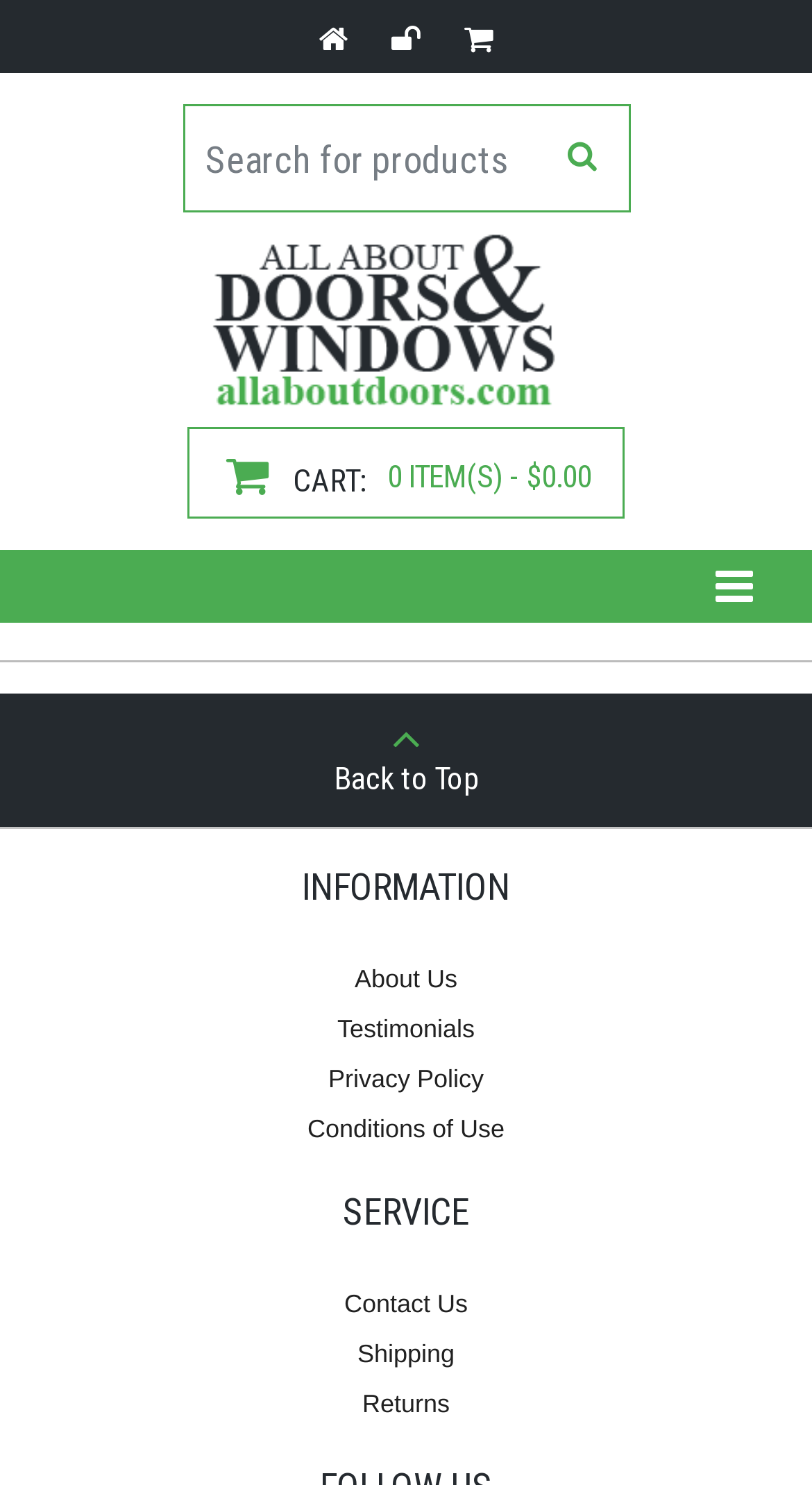Identify the bounding box coordinates of the region I need to click to complete this instruction: "Contact us for help with multipoint locks".

[0.218, 0.157, 0.782, 0.274]